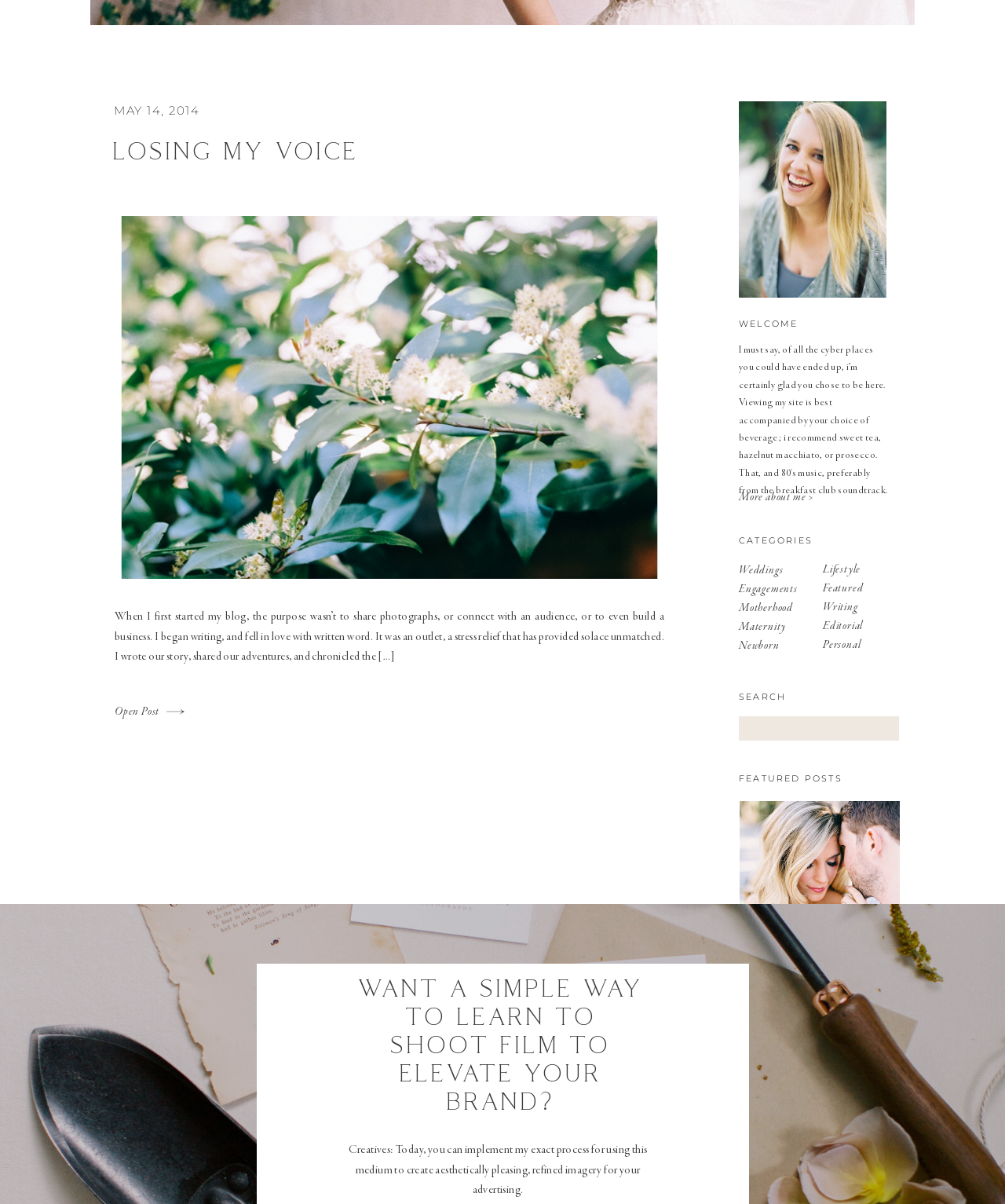Find the bounding box coordinates for the UI element whose description is: "parent_node: Search for: name="s"". The coordinates should be four float numbers between 0 and 1, in the format [left, top, right, bottom].

[0.743, 0.599, 0.888, 0.611]